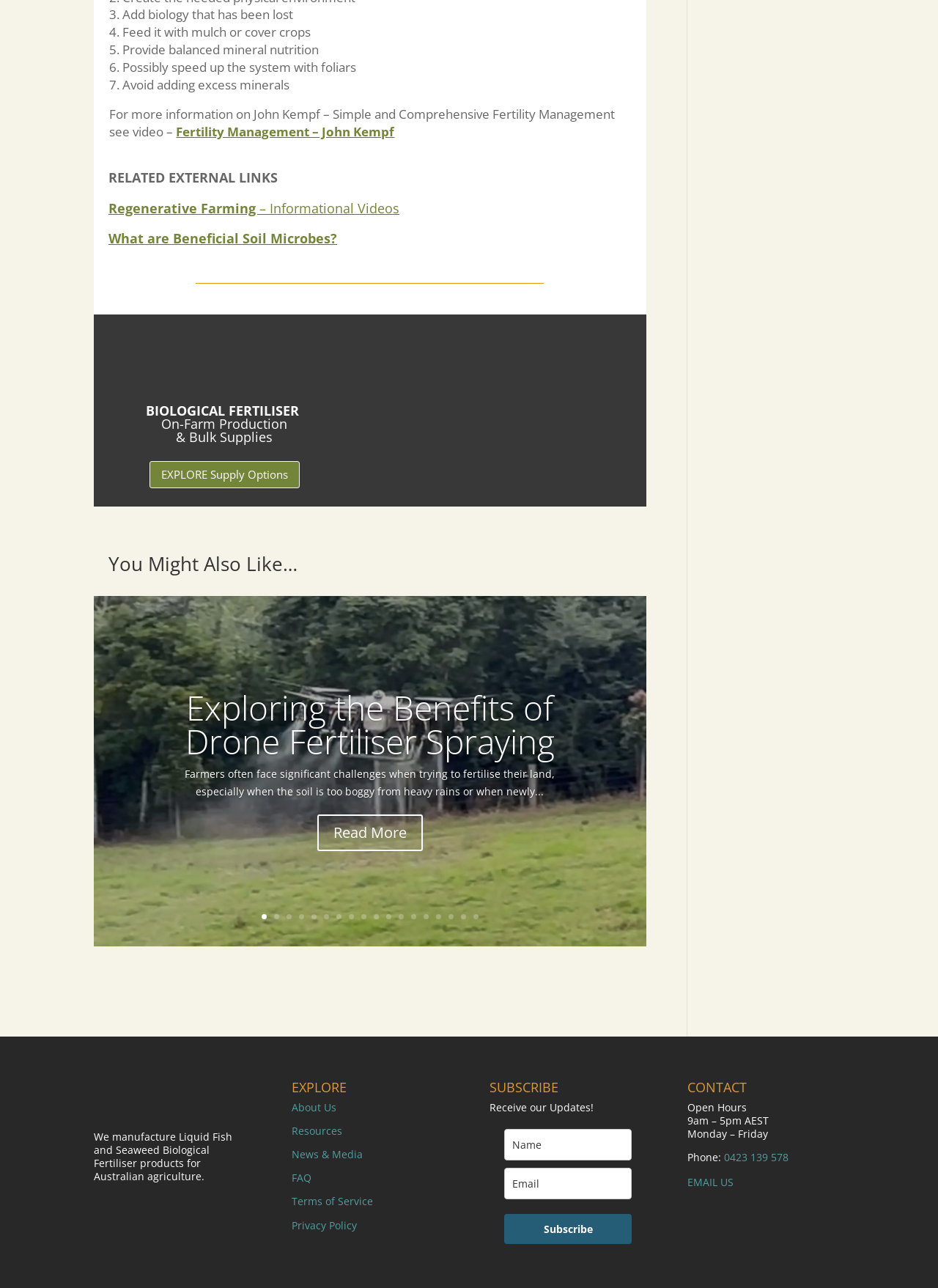Highlight the bounding box coordinates of the region I should click on to meet the following instruction: "Click the link to explore supply options".

[0.159, 0.358, 0.319, 0.379]